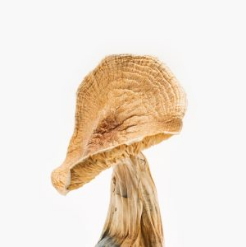Explain the image thoroughly, mentioning every notable detail.

This image features the African Transkei Mushroom, notable for its unique, hat-like cap and textured surface. Often associated with both culinary and medicinal uses, this mushroom is part of the broader category of magic mushrooms, which contain psychoactive properties. The African Transkei Mushroom is recognized for its vibrant yellow-brown hue and pronounced ridges, contributing to its distinctive appearance. As part of the related product offerings, it emphasizes its value within the realm of specialty mushrooms, appealing to both enthusiasts and those seeking natural health benefits. The image encapsulates the beauty and intrigue of mushrooms that are not just visually striking but also rich in potential health advantages.